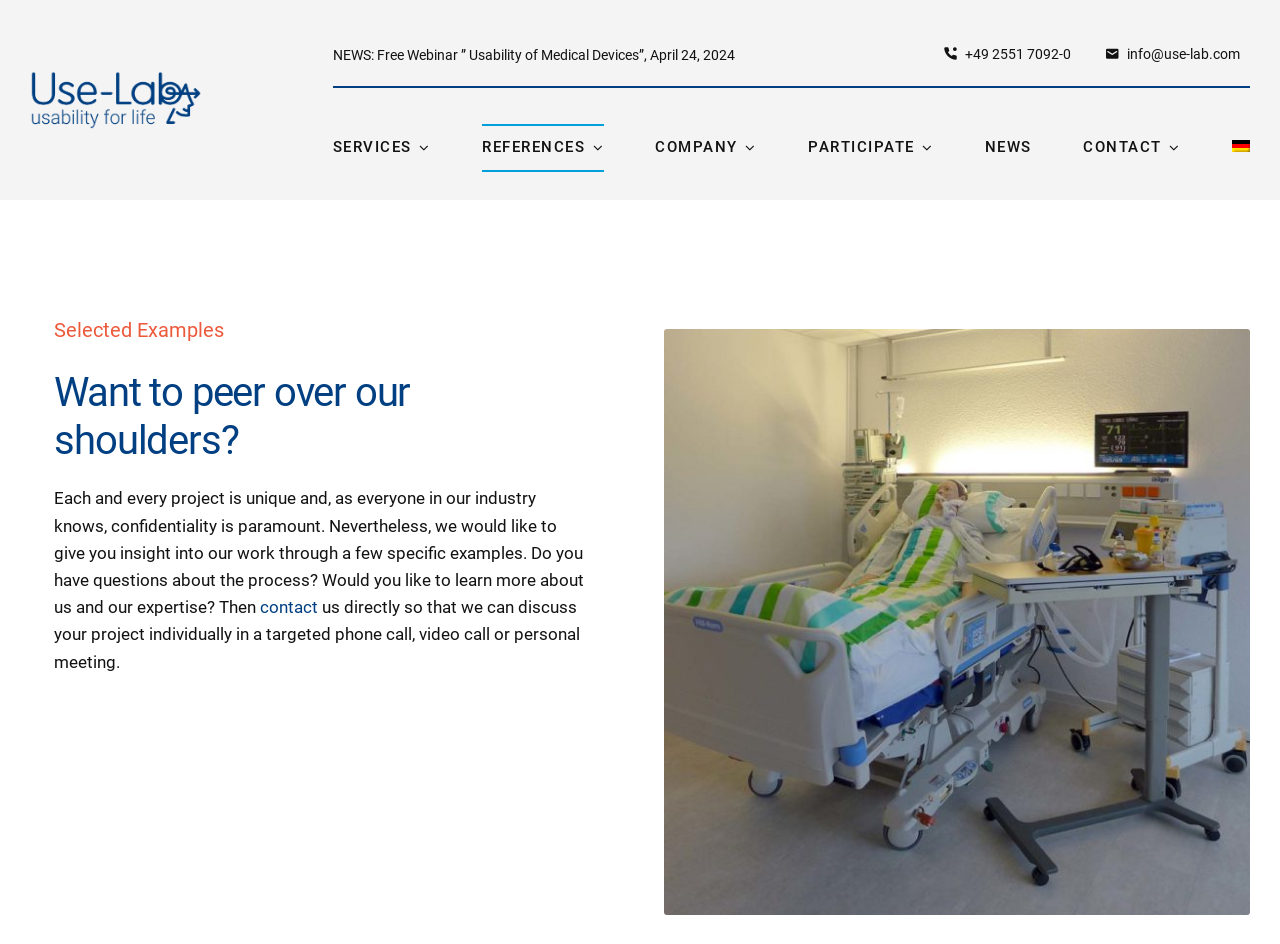Extract the bounding box coordinates for the UI element described as: "Orange chic at sunset".

None